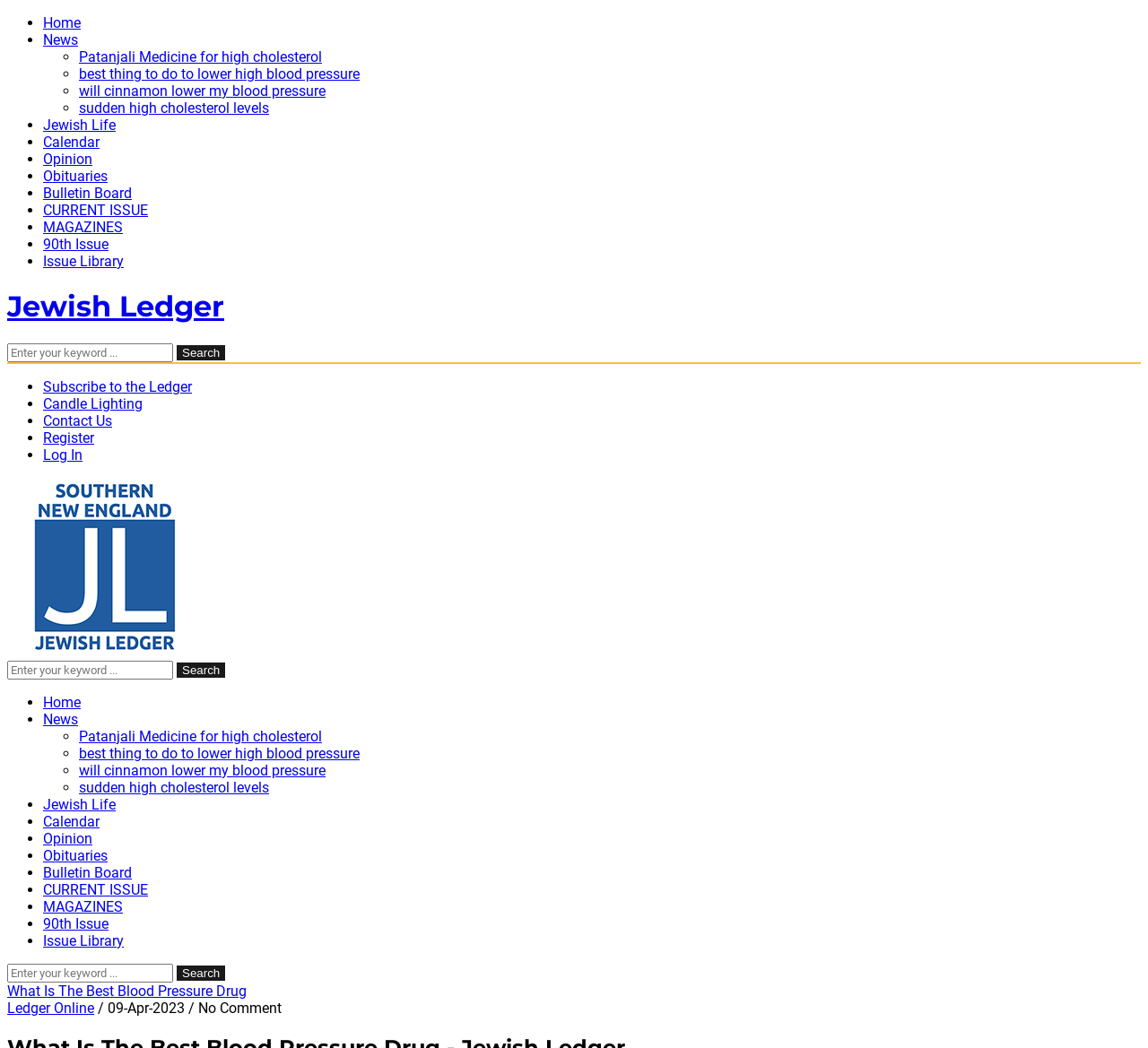Please reply with a single word or brief phrase to the question: 
How many search boxes are there on the webpage?

3